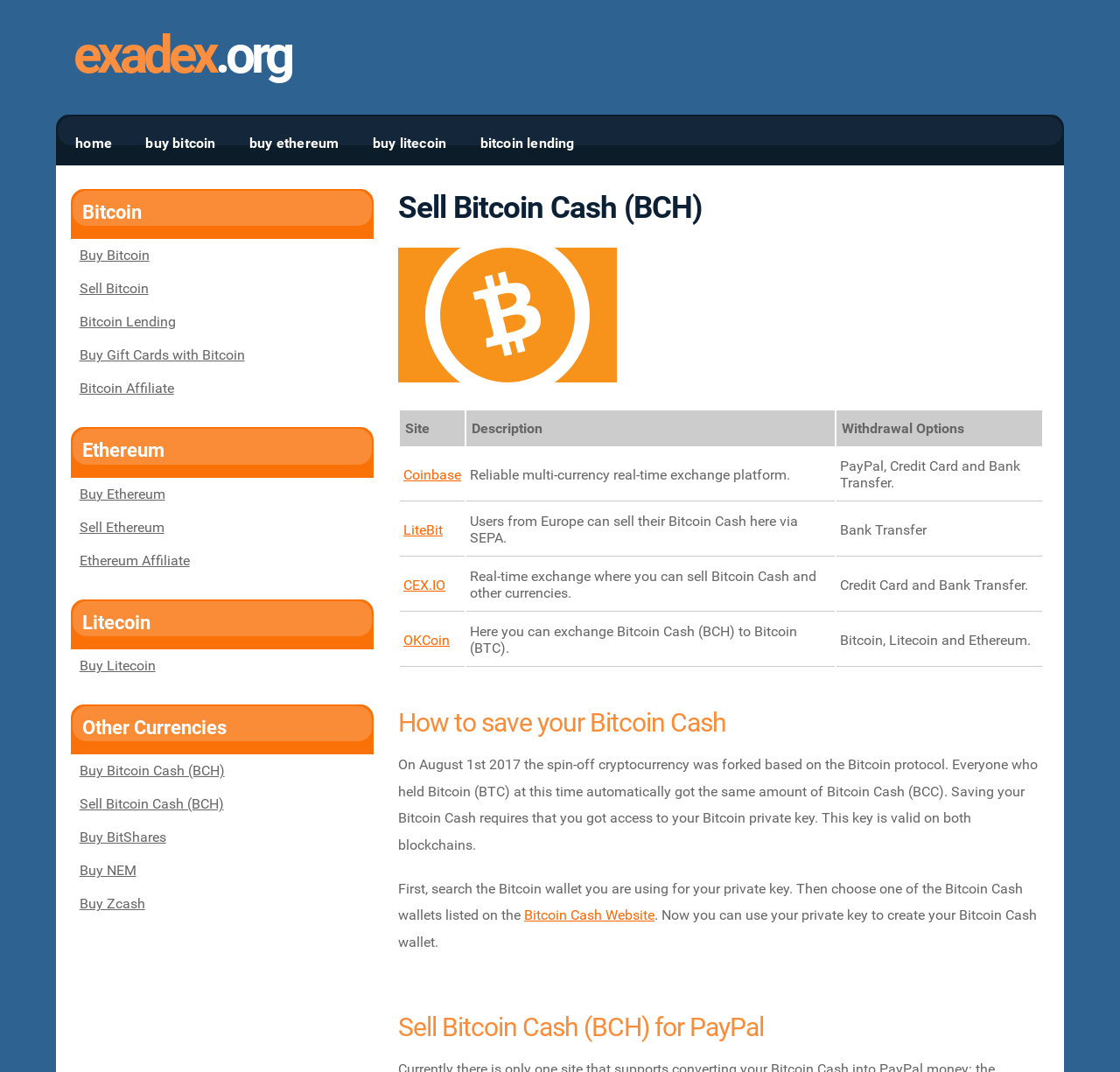Predict the bounding box coordinates of the area that should be clicked to accomplish the following instruction: "Learn about 'How to save your Bitcoin Cash'". The bounding box coordinates should consist of four float numbers between 0 and 1, i.e., [left, top, right, bottom].

[0.355, 0.66, 0.932, 0.689]